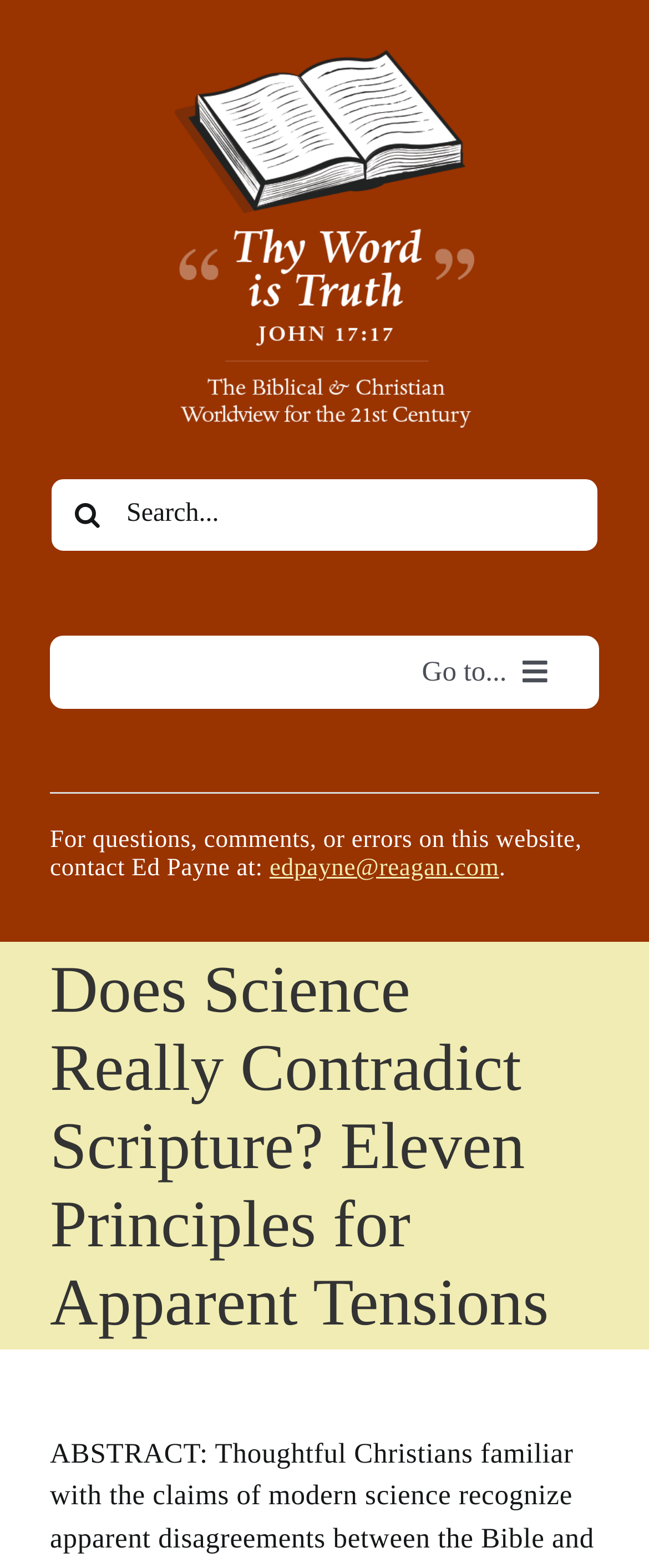Using the information in the image, give a comprehensive answer to the question: 
How many links are in the main menu?

I counted the number of links in the main menu, which is located below the search bar, and found 11 links, including 'New Posts', 'Updated History Lessons', 'Comprehensive List of Worldview Areas and Articles', and so on.